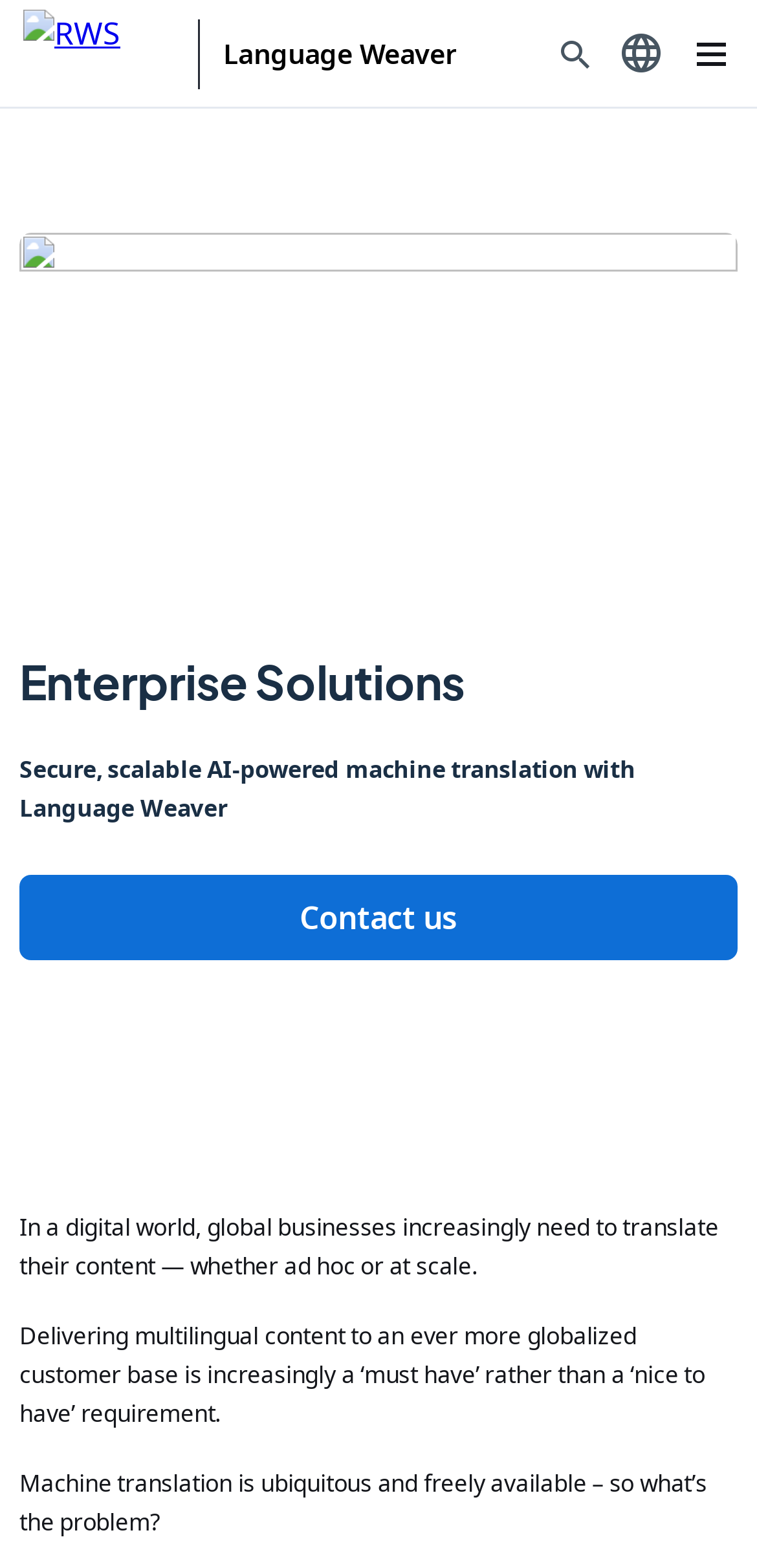What is the name of the company?
Using the picture, provide a one-word or short phrase answer.

RWS